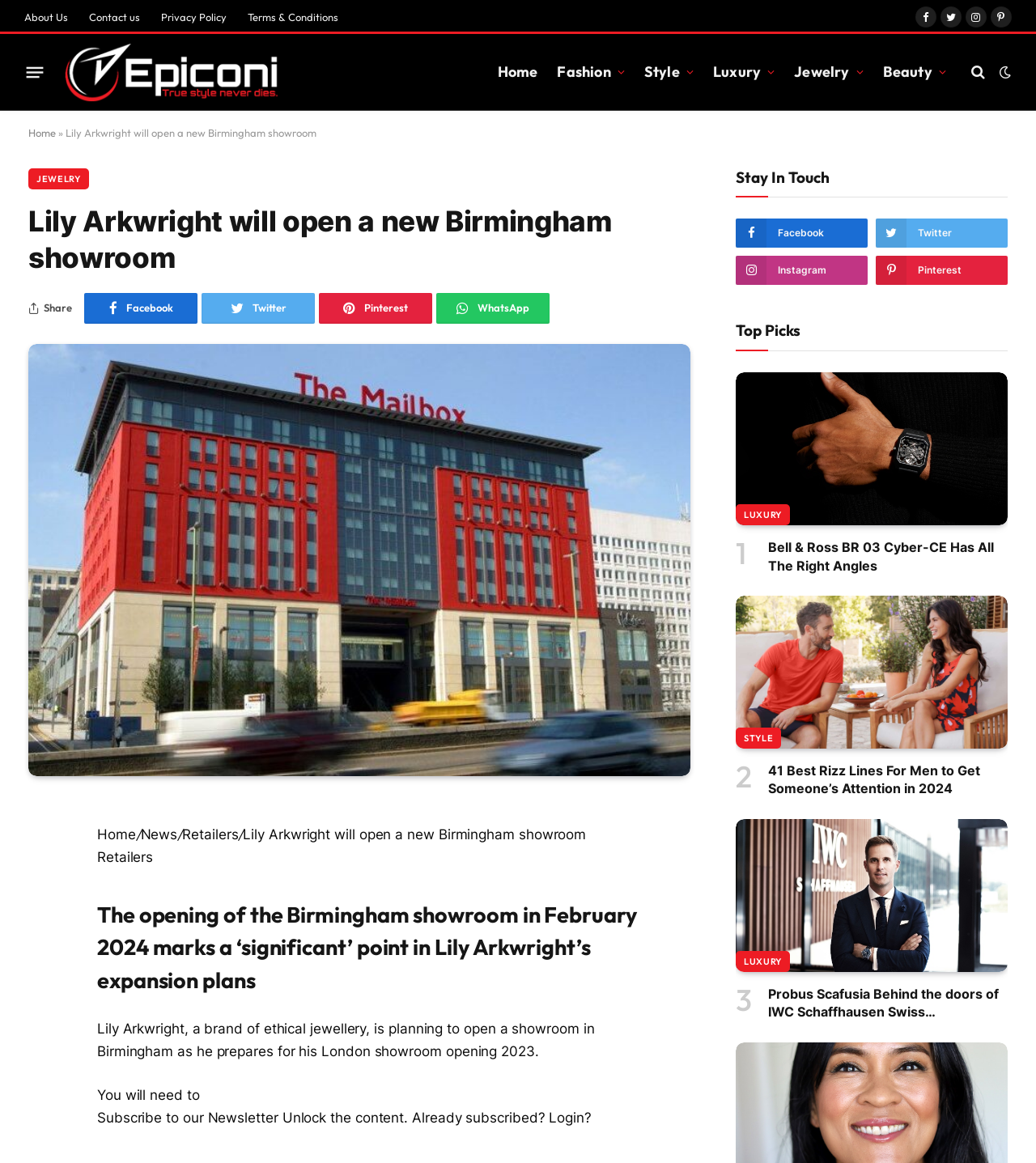Answer with a single word or phrase: 
What is Lily Arkwright?

Brand of ethical jewellery